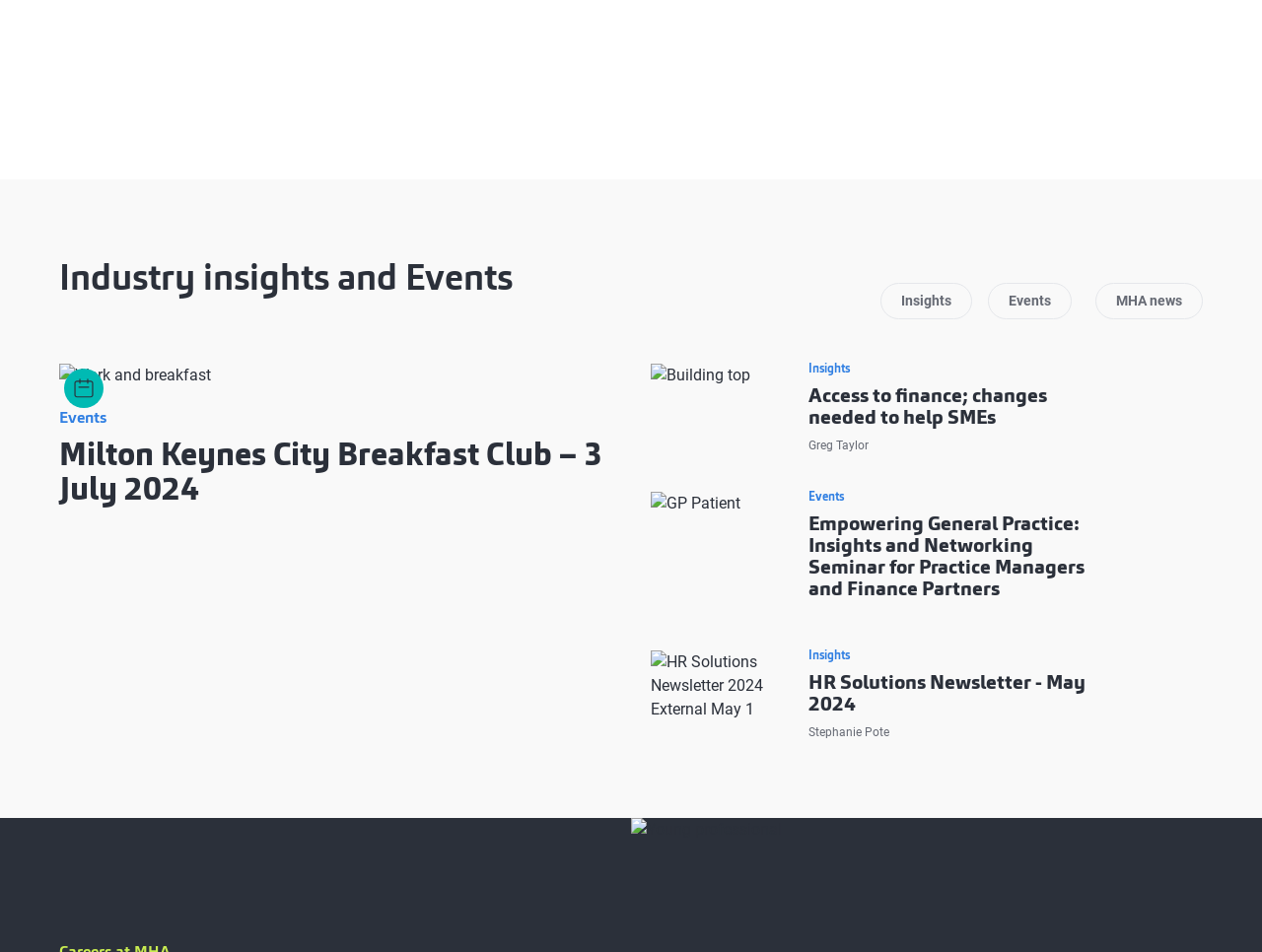What is the name of the event on 3 July 2024?
Provide a well-explained and detailed answer to the question.

I found the answer by looking at the link with the text 'Work and breakfast Events Milton Keynes City Breakfast Club – 3 July 2024' and extracting the event name from it.